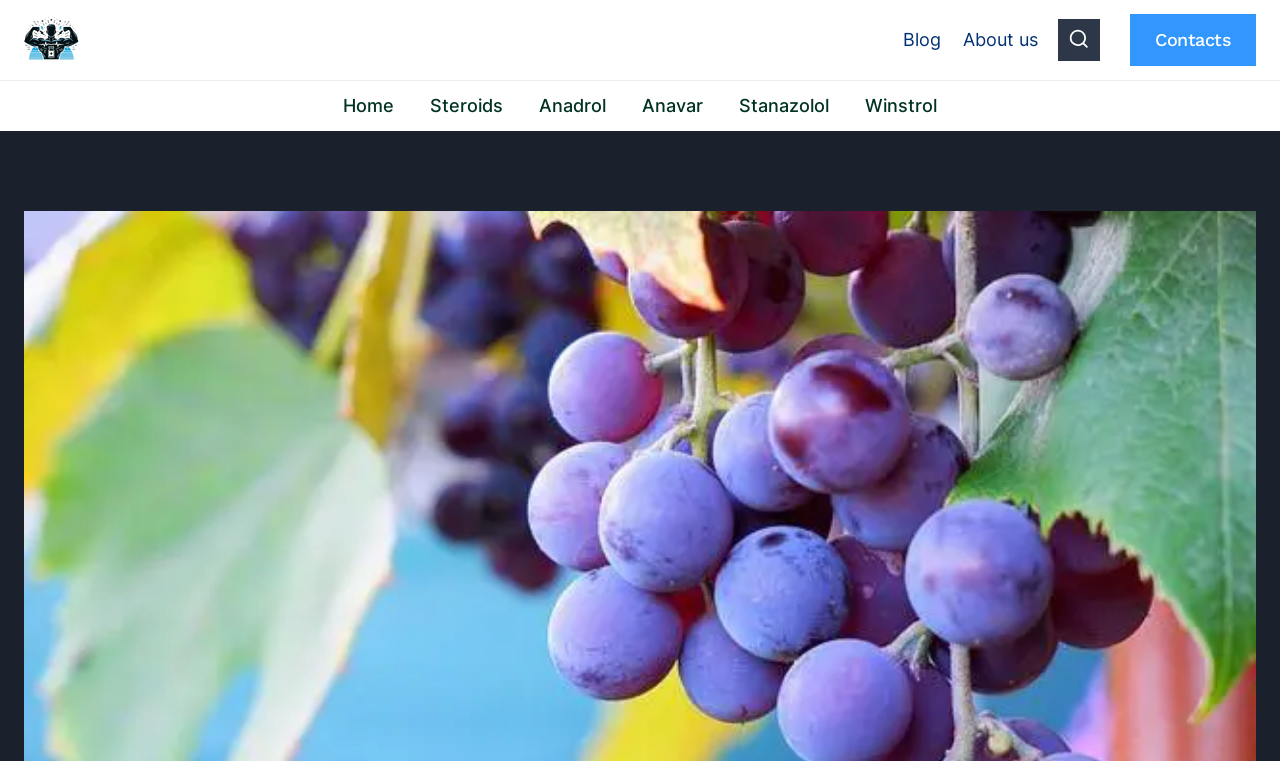Show the bounding box coordinates for the element that needs to be clicked to execute the following instruction: "go to home page". Provide the coordinates in the form of four float numbers between 0 and 1, i.e., [left, top, right, bottom].

[0.254, 0.106, 0.322, 0.173]